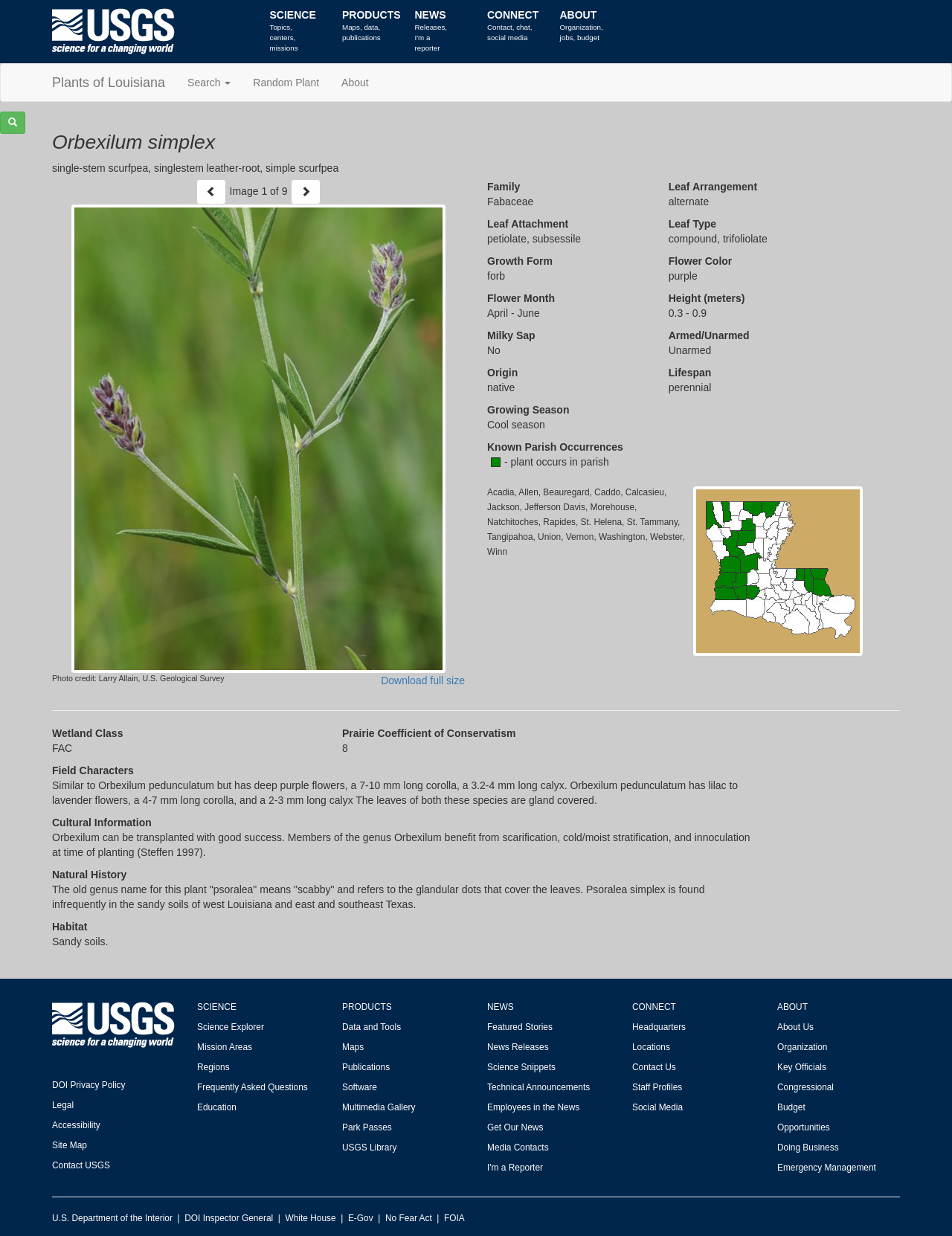Locate the coordinates of the bounding box for the clickable region that fulfills this instruction: "Learn more about the plant's habitat".

[0.055, 0.745, 0.092, 0.755]